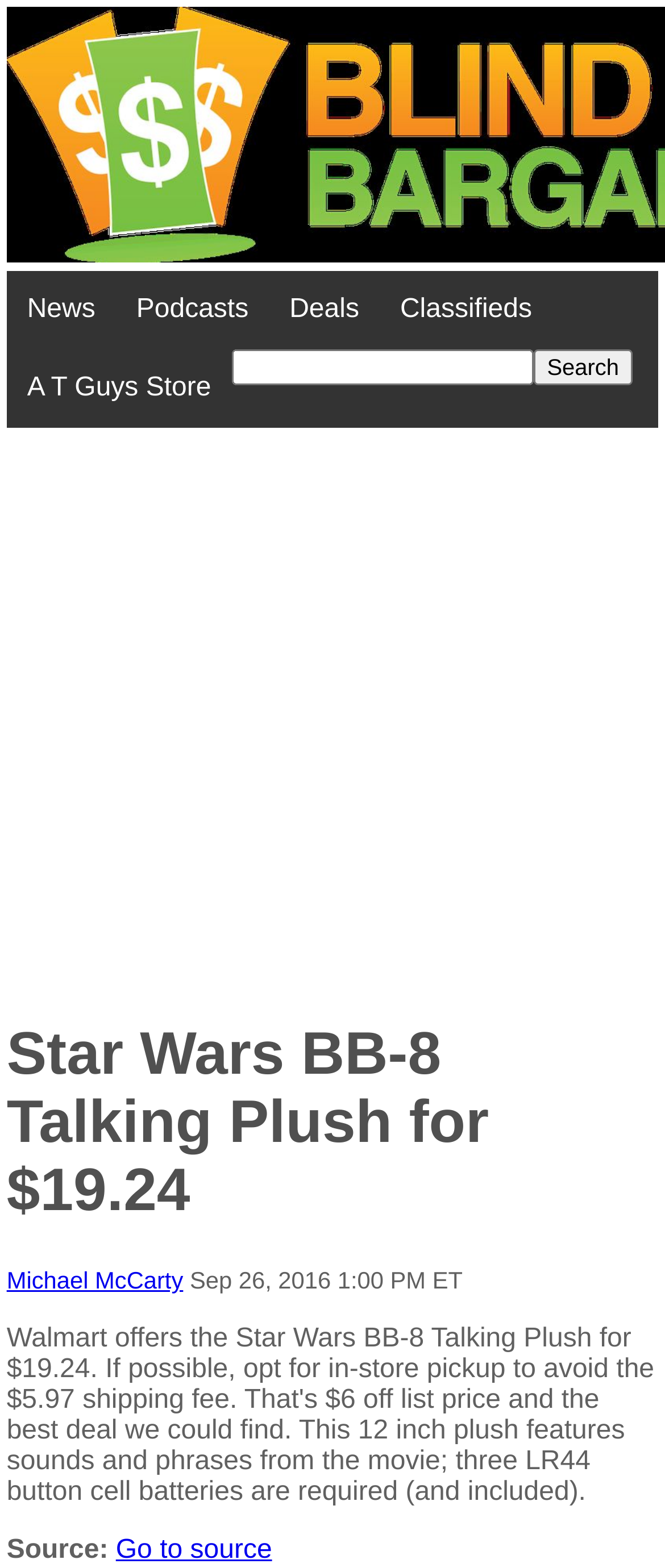Please provide a brief answer to the following inquiry using a single word or phrase:
When was the deal posted?

Sep 26, 2016 1:00 PM ET